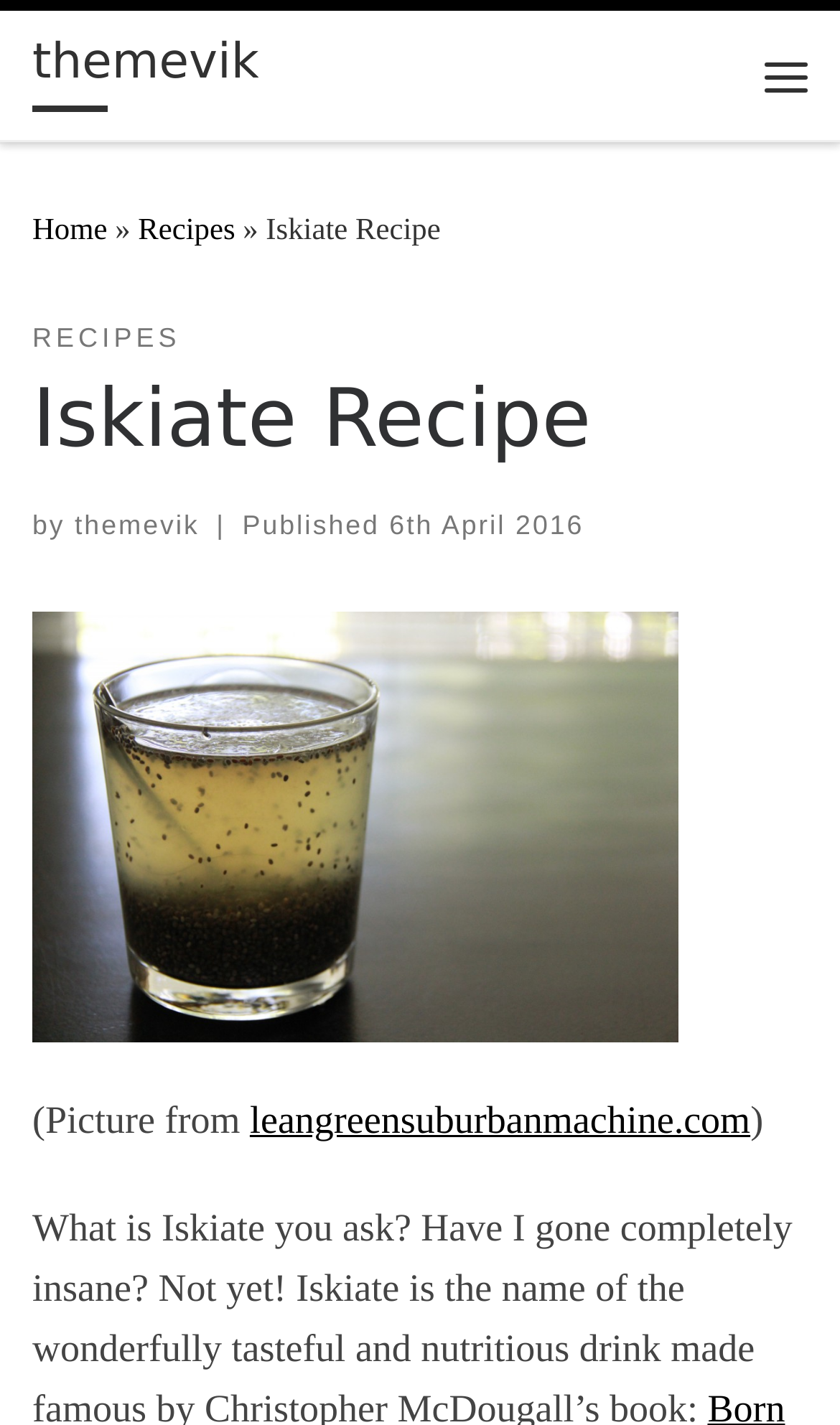Please determine the bounding box coordinates of the clickable area required to carry out the following instruction: "go to site map". The coordinates must be four float numbers between 0 and 1, represented as [left, top, right, bottom].

None